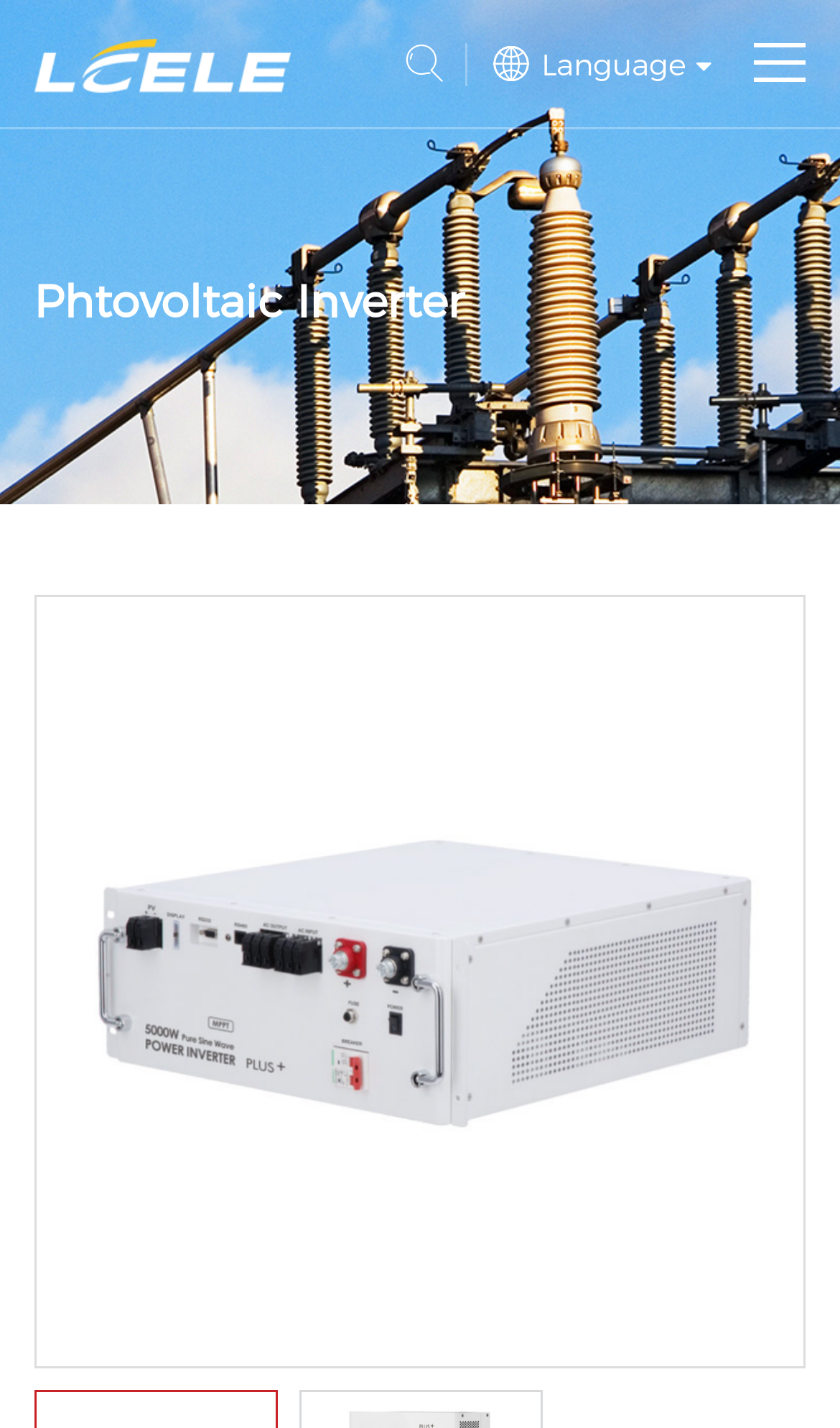Detail the various sections and features of the webpage.

The webpage is about Yueqing Longchen Electrical Co.Ltd, a company located in Yandang Mountain in Shanxi, East China Sea estuary river. At the top left of the page, there is a heading with the company name, accompanied by a link and an image with the same name. 

Below the company name, there are several links arranged vertically, including "About us", "Products", "News", "Application", "Service", and "Contact us". These links are positioned on the left side of the page. 

On the top right, there is a link with a language icon and a dropdown menu. Next to it, there is a search bar with a placeholder text "Search Product Keywords..." and a search button with a magnifying glass icon.

Further down, there is a heading "Phtovoltaic Inverter" in the middle of the page. Below this heading, there is a list with two groups, each containing an image of a PC Solar Inverter. The list takes up most of the page's width.